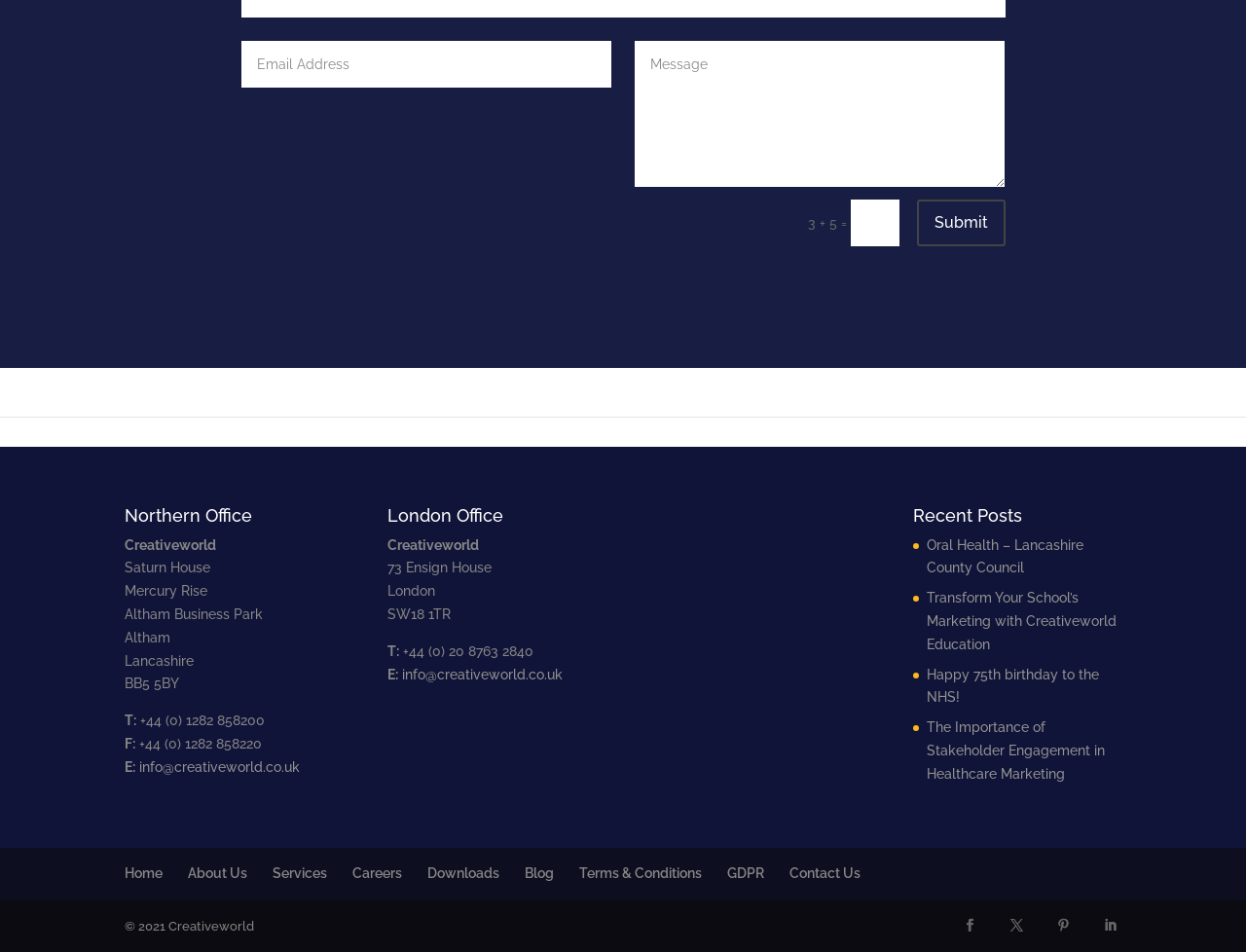Please identify the bounding box coordinates of the area that needs to be clicked to follow this instruction: "Read the recent post about Oral Health".

[0.744, 0.564, 0.87, 0.605]